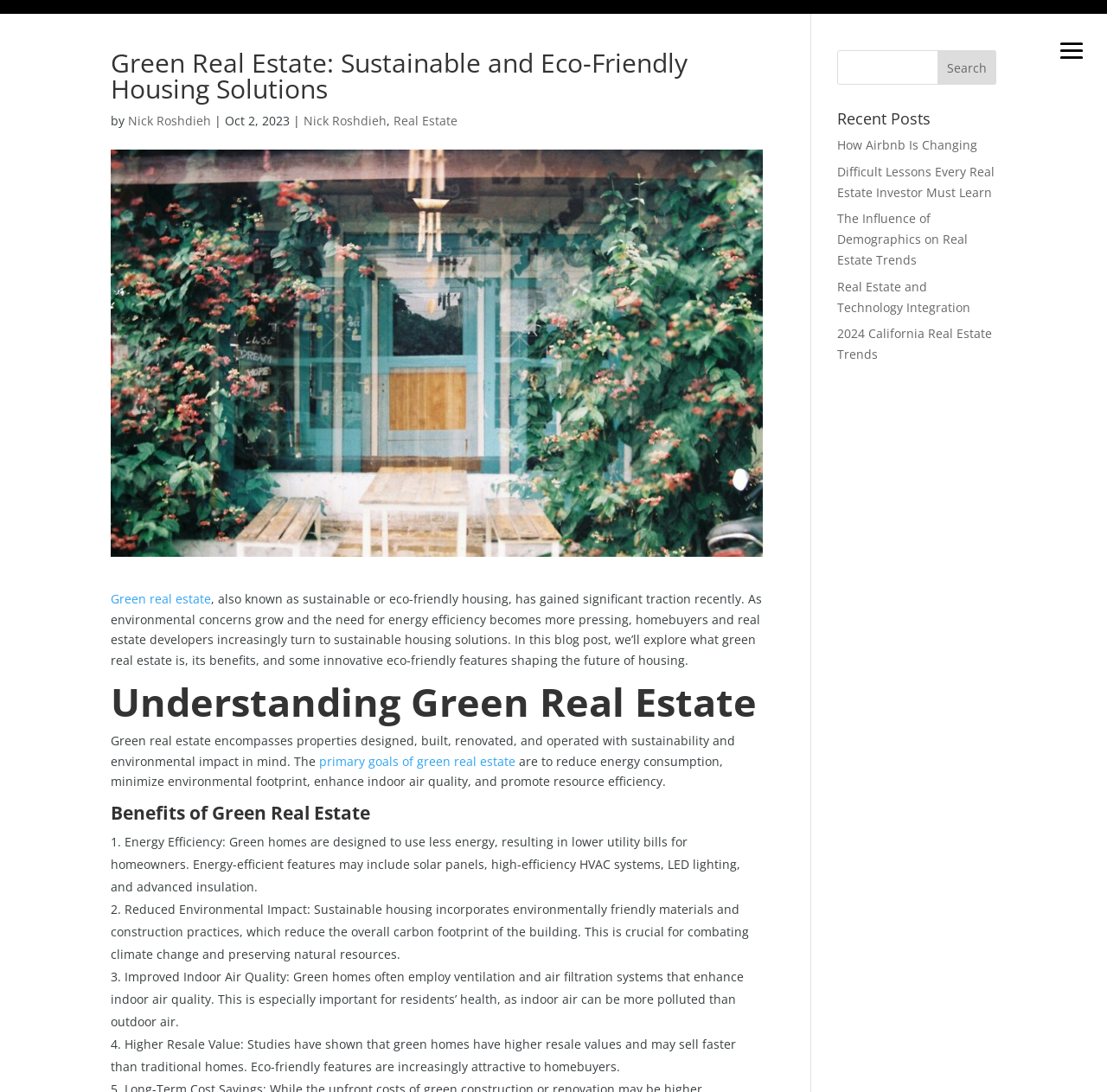Specify the bounding box coordinates of the area that needs to be clicked to achieve the following instruction: "Search for a term".

[0.756, 0.046, 0.9, 0.078]